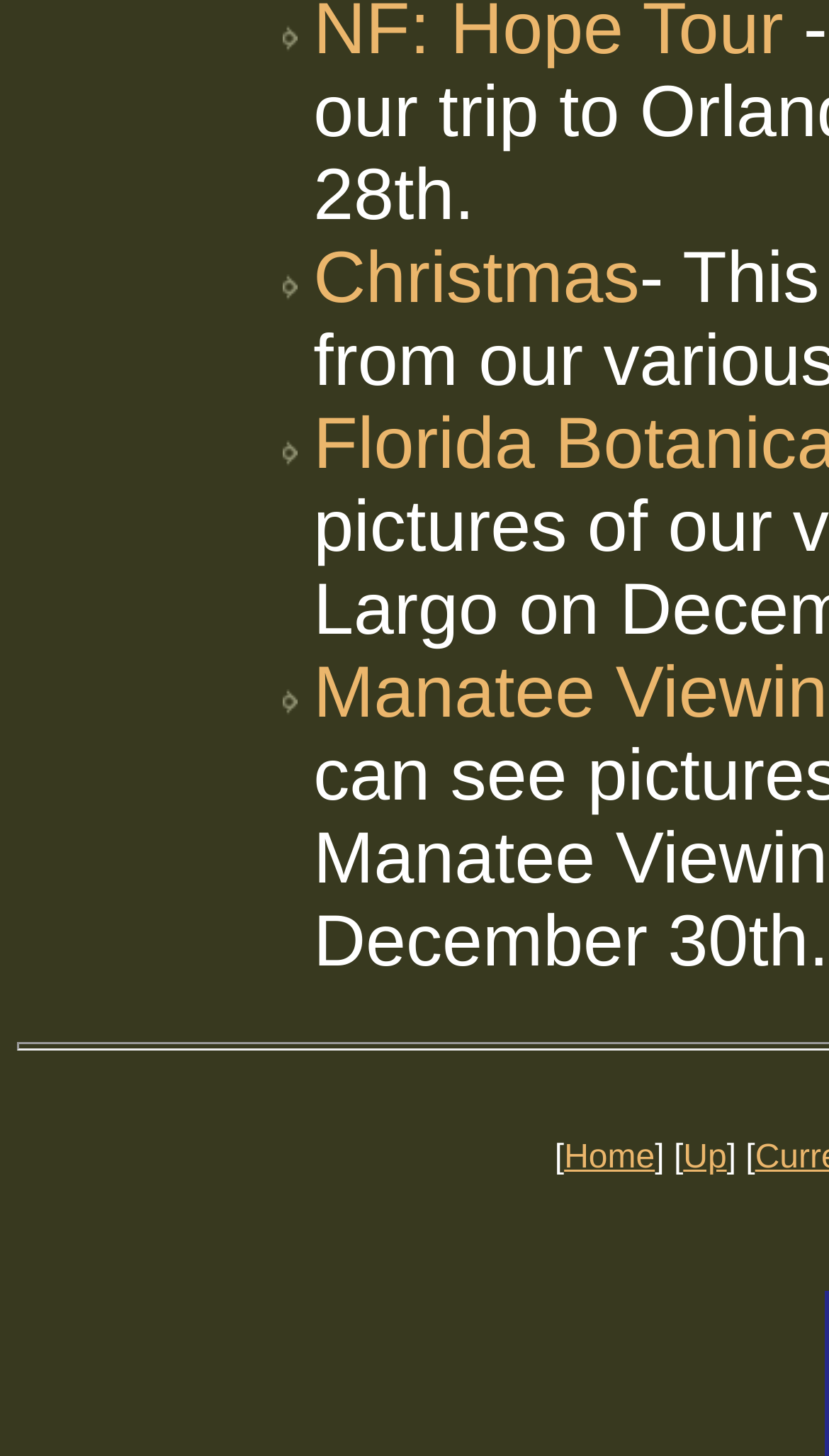Answer this question using a single word or a brief phrase:
How many list markers are there?

4